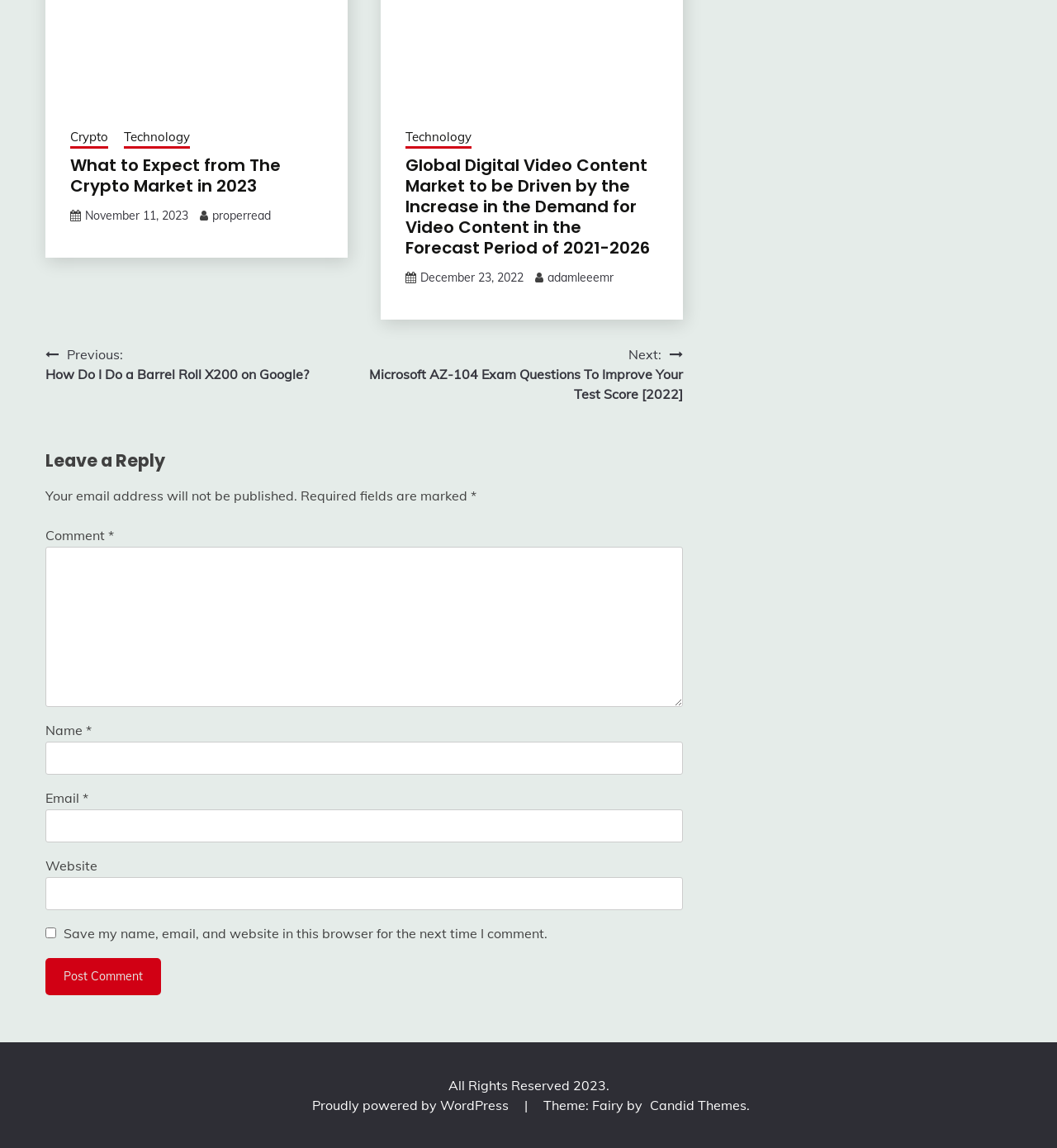Please give a succinct answer using a single word or phrase:
Who is the author of the second article?

adamleeemr